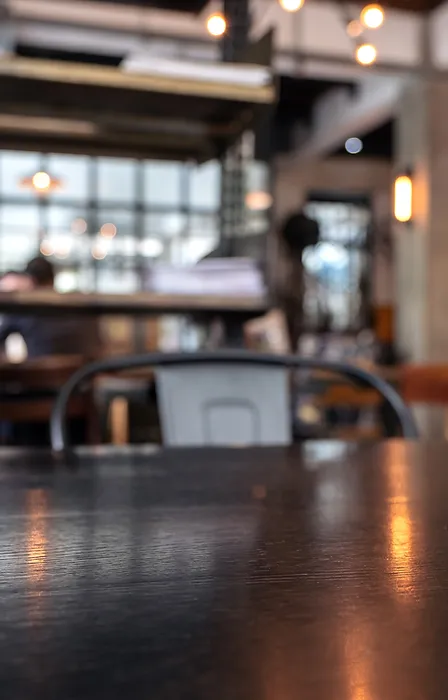Give a complete and detailed account of the image.

The image captures a cozy interior setting, likely from a café or restaurant, showcasing a wooden table with a smooth, polished surface reflecting warm light. In the background, hints of blurred furniture indicate a lively ambiance, while soft, ambient lighting creates an inviting atmosphere. The focus is primarily on the table and a visible chair, suggesting a space meant for relaxation and socialization. The background elements, including illuminated bulbs and large windows, contribute to a modern yet comfortable vibe, perfect for enjoying a chilled drink or engaging with friends. This scene embodies the spirit of "expedating," which emphasizes a chilled vibe and quality experiences in communal settings.